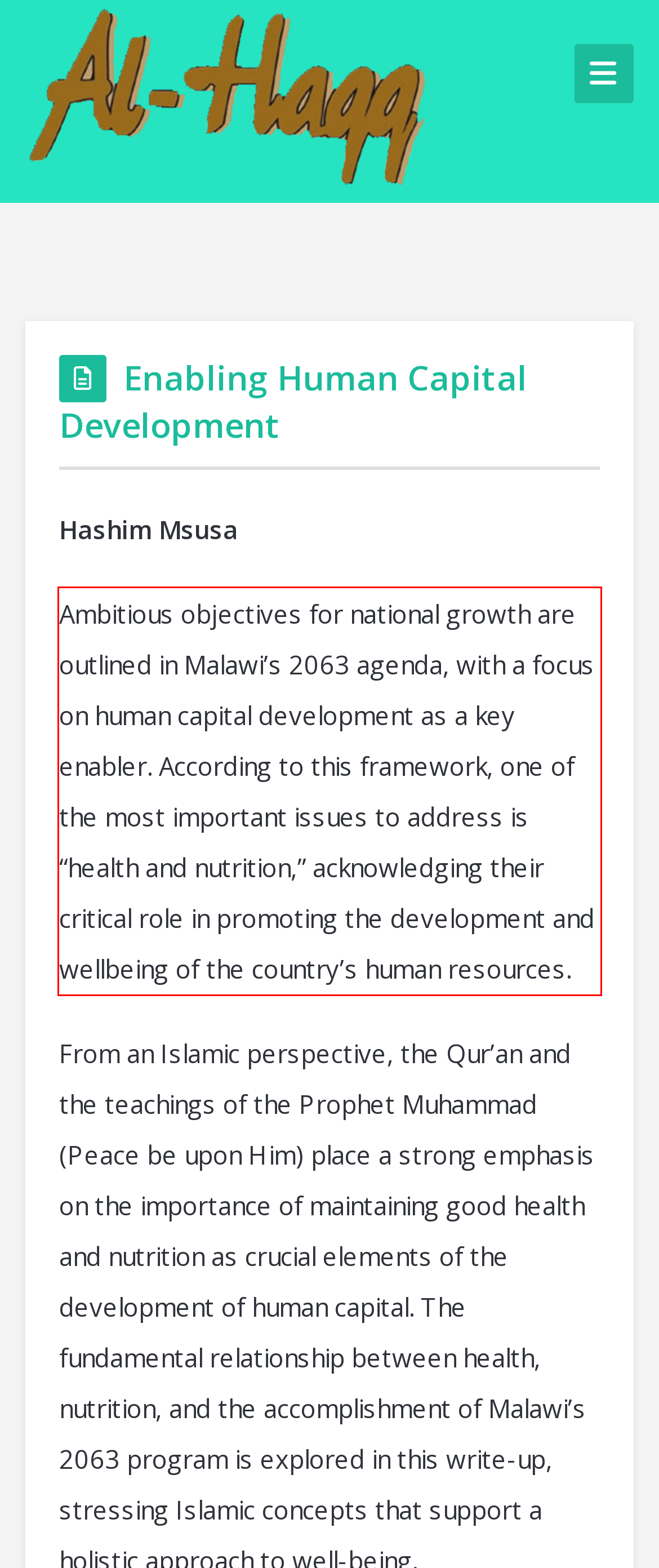You are provided with a screenshot of a webpage that includes a red bounding box. Extract and generate the text content found within the red bounding box.

Ambitious objectives for national growth are outlined in Malawi’s 2063 agenda, with a focus on human capital development as a key enabler. According to this framework, one of the most important issues to address is “health and nutrition,” acknowledging their critical role in promoting the development and wellbeing of the country’s human resources.